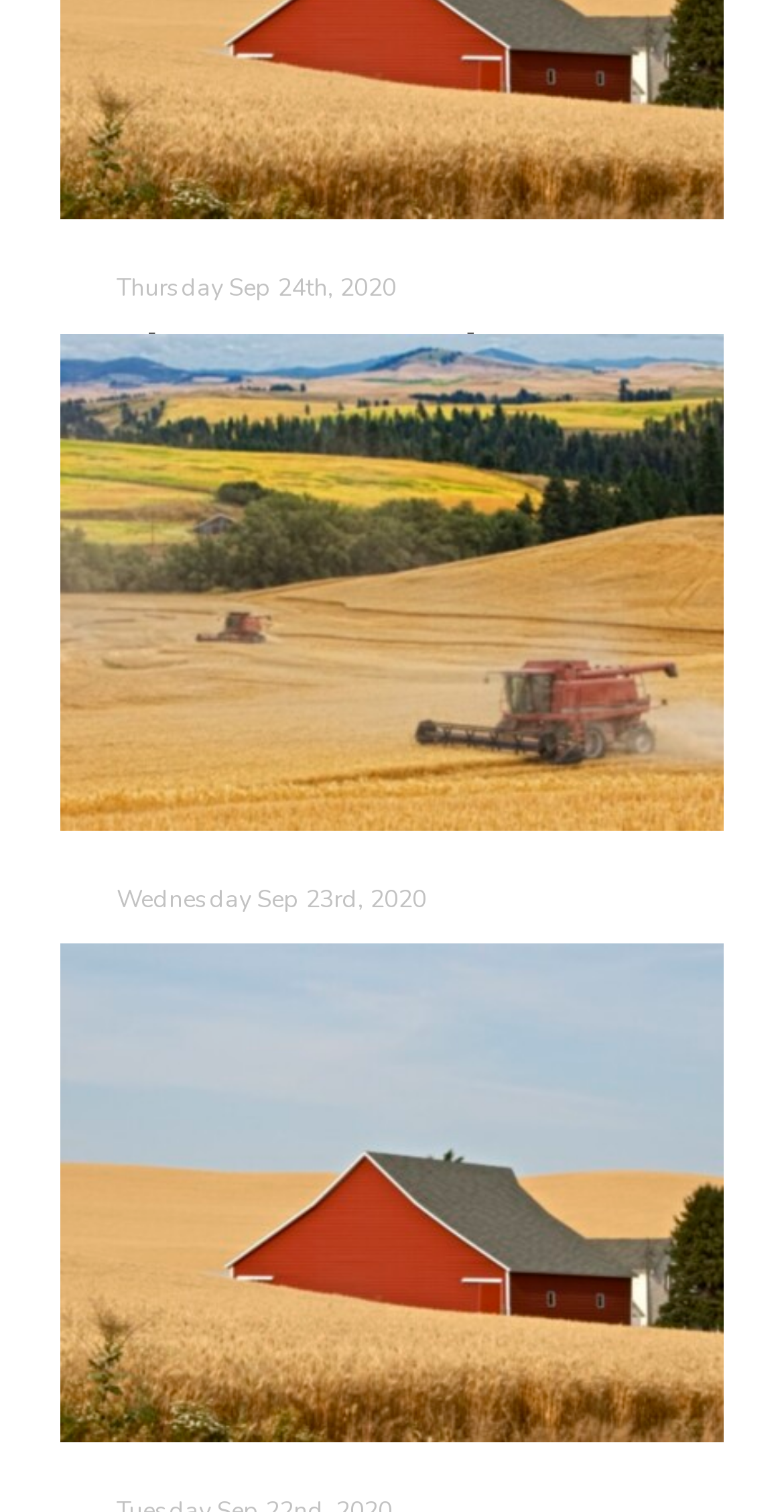What is the topic of the 'Wheat Harvest and Challenges Pt 3' article?
Answer the question with a single word or phrase derived from the image.

Wheat harvest